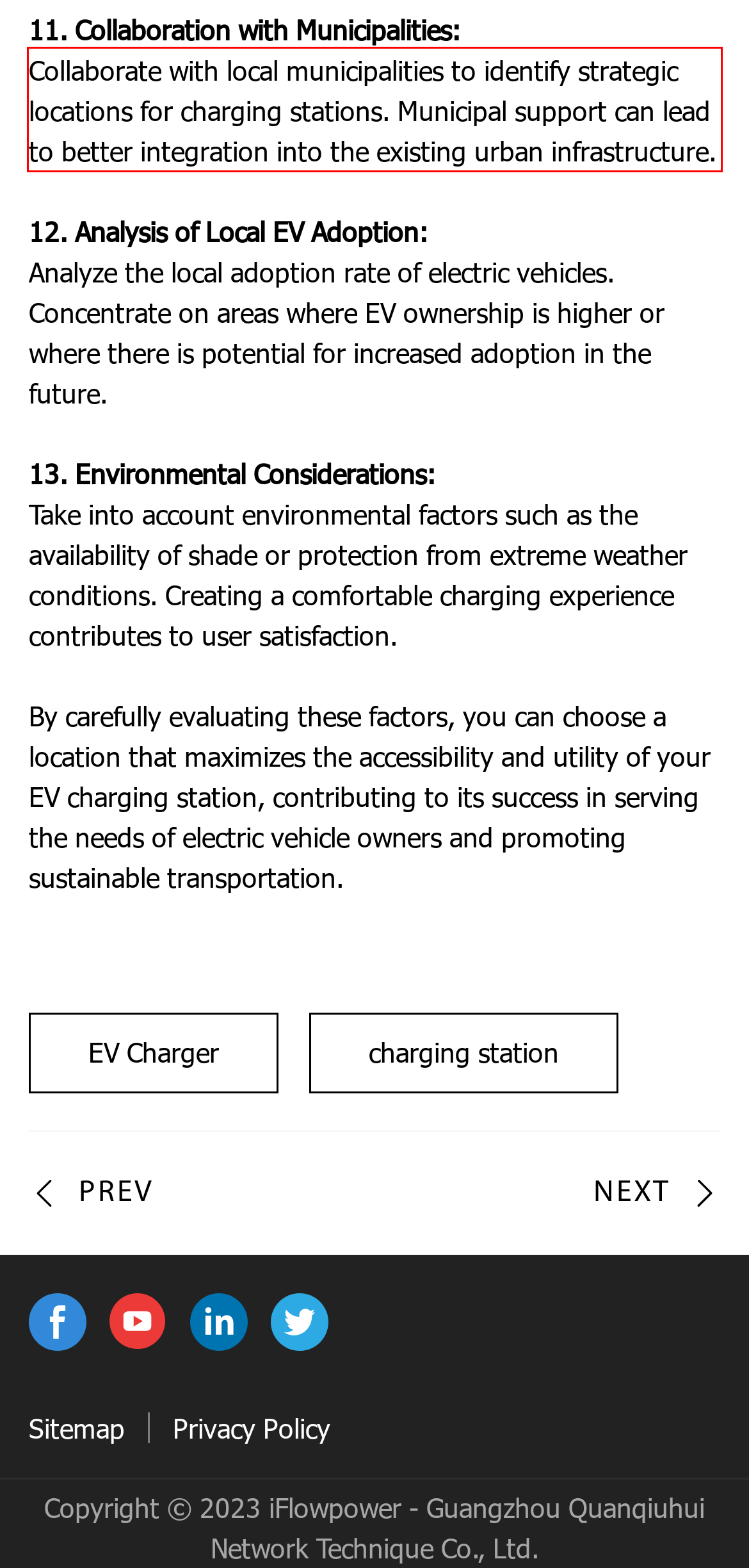Review the screenshot of the webpage and recognize the text inside the red rectangle bounding box. Provide the extracted text content.

Collaborate with local municipalities to identify strategic locations for charging stations. Municipal support can lead to better integration into the existing urban infrastructure.